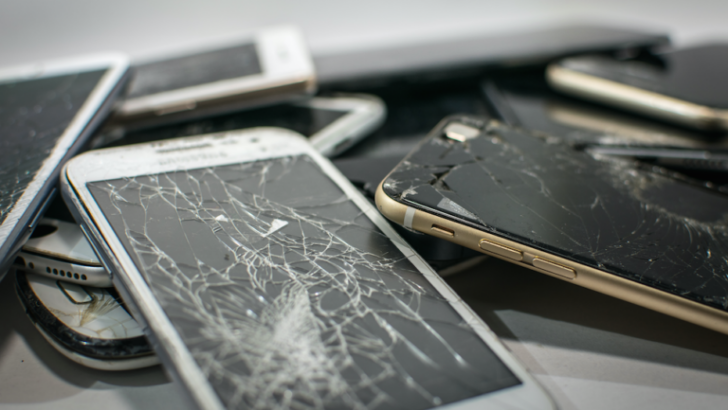What is the purpose of the image on the website?
Can you offer a detailed and complete answer to this question?

The image is used to attract customers who may require help fixing their broken devices, particularly highlighting the common issue of cracked screens, and thus promoting the repair services offered by the website 'Forlessfones'.